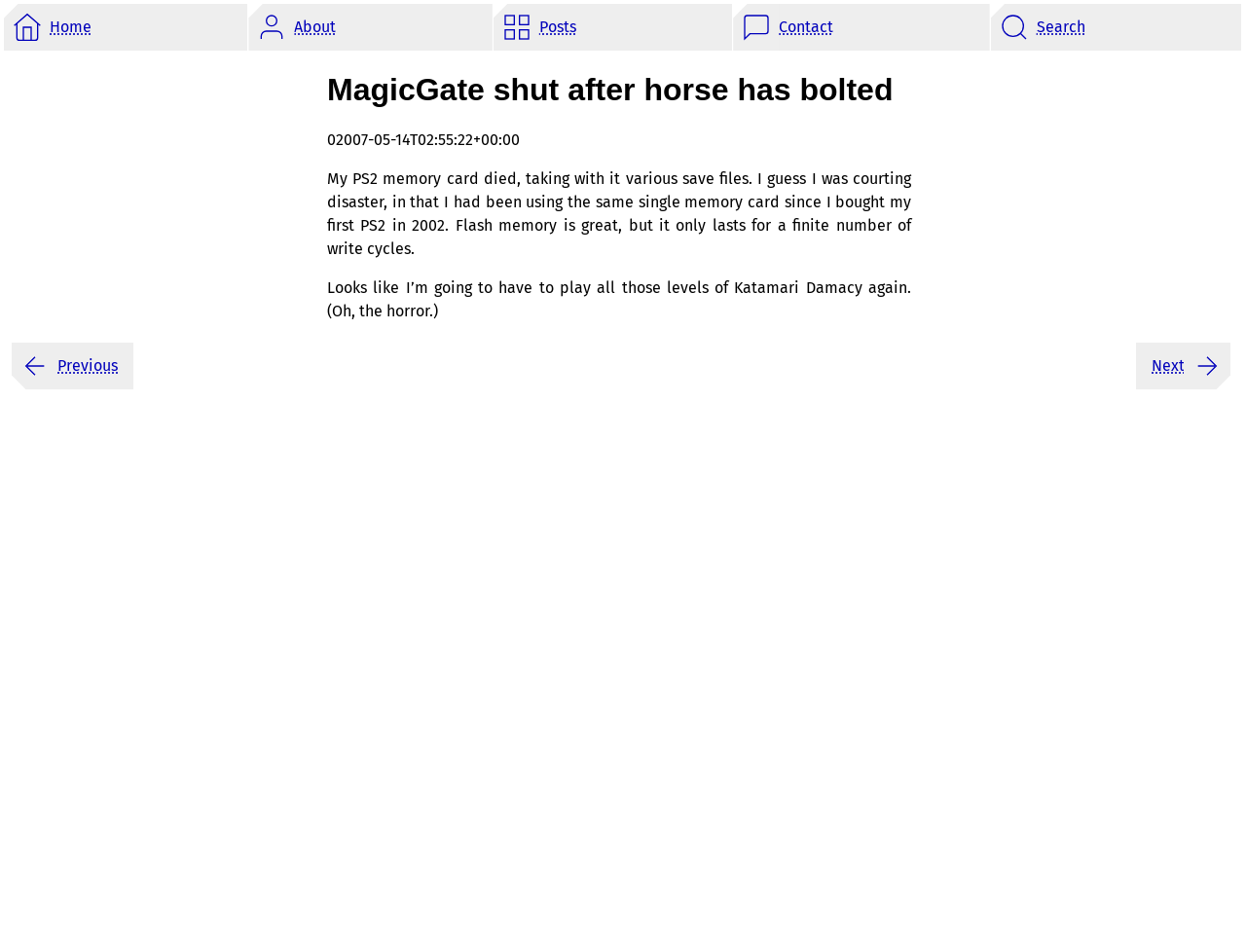Create an elaborate caption for the webpage.

The webpage is a blog post titled "MagicGate shut after horse has bolted". At the top, there is a navigation menu with five links: "Home", "About", "Posts", "Contact", and "Search", each accompanied by a small image. These links are positioned horizontally across the top of the page, with "Home" on the left and "Search" on the right.

Below the navigation menu, there is a main article section. The article title "MagicGate shut after horse has bolted" is displayed prominently, followed by a timestamp "02007-05-14T02:55:22+00:00". The article content is divided into two paragraphs. The first paragraph describes the author's experience with a PS2 memory card failure, resulting in the loss of save files. The second paragraph expresses the author's frustration at having to replay levels of Katamari Damacy.

At the bottom of the article, there are two links: "Previous" and "Next", each accompanied by a small image. The "Previous" link is positioned on the left, while the "Next" link is on the right.